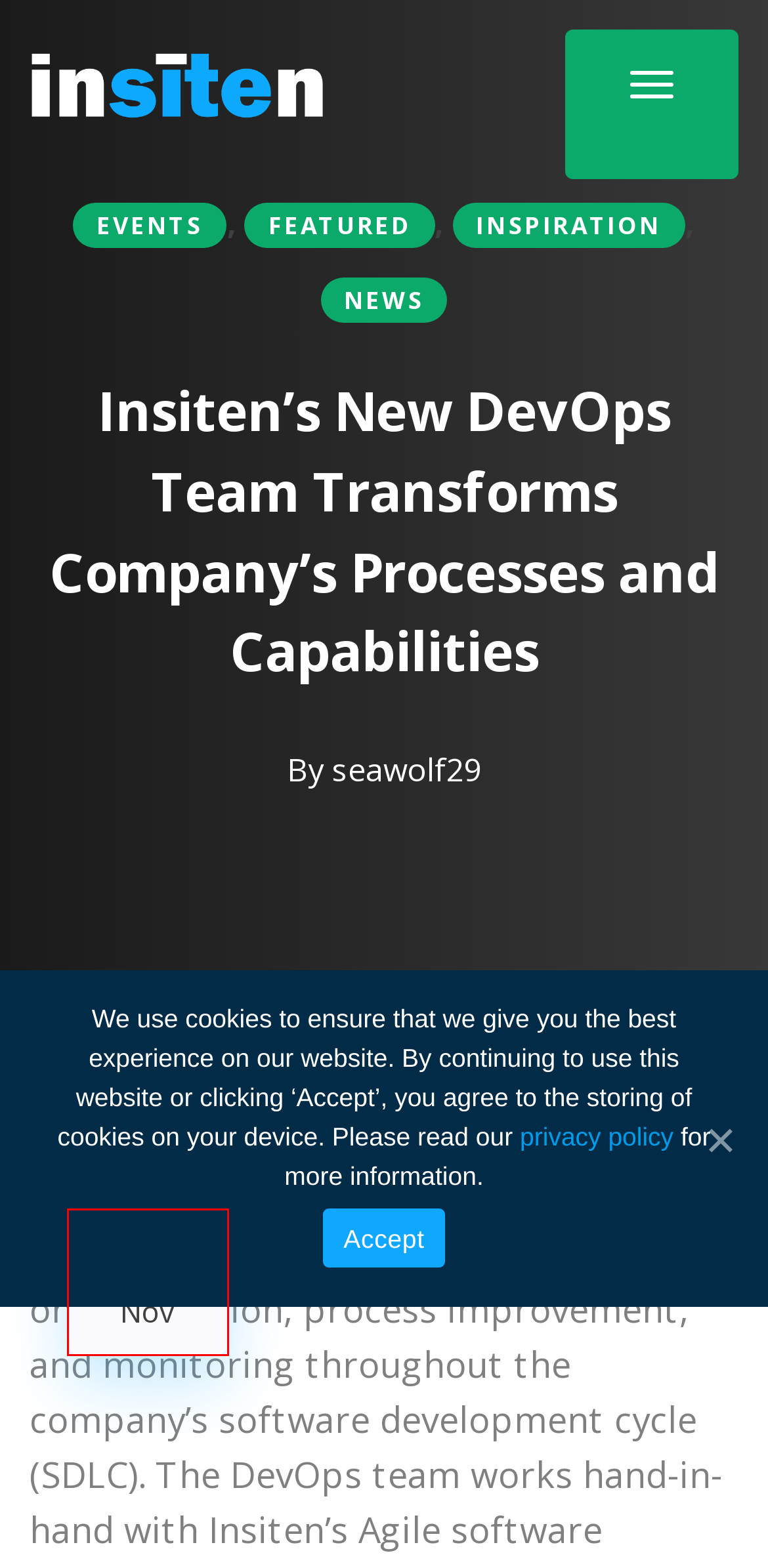Please examine the screenshot provided, which contains a red bounding box around a UI element. Select the webpage description that most accurately describes the new page displayed after clicking the highlighted element. Here are the candidates:
A. Featured Archives | Insiten
B. Inspiration Archives | Insiten
C. November 20, 2018 | Insiten
D. seawolf29, Author at Insiten
E. Events Archives | Insiten
F. Privacy Policy | Insiten
G. Our Blog | Insiten
H. News Archives | Insiten

C